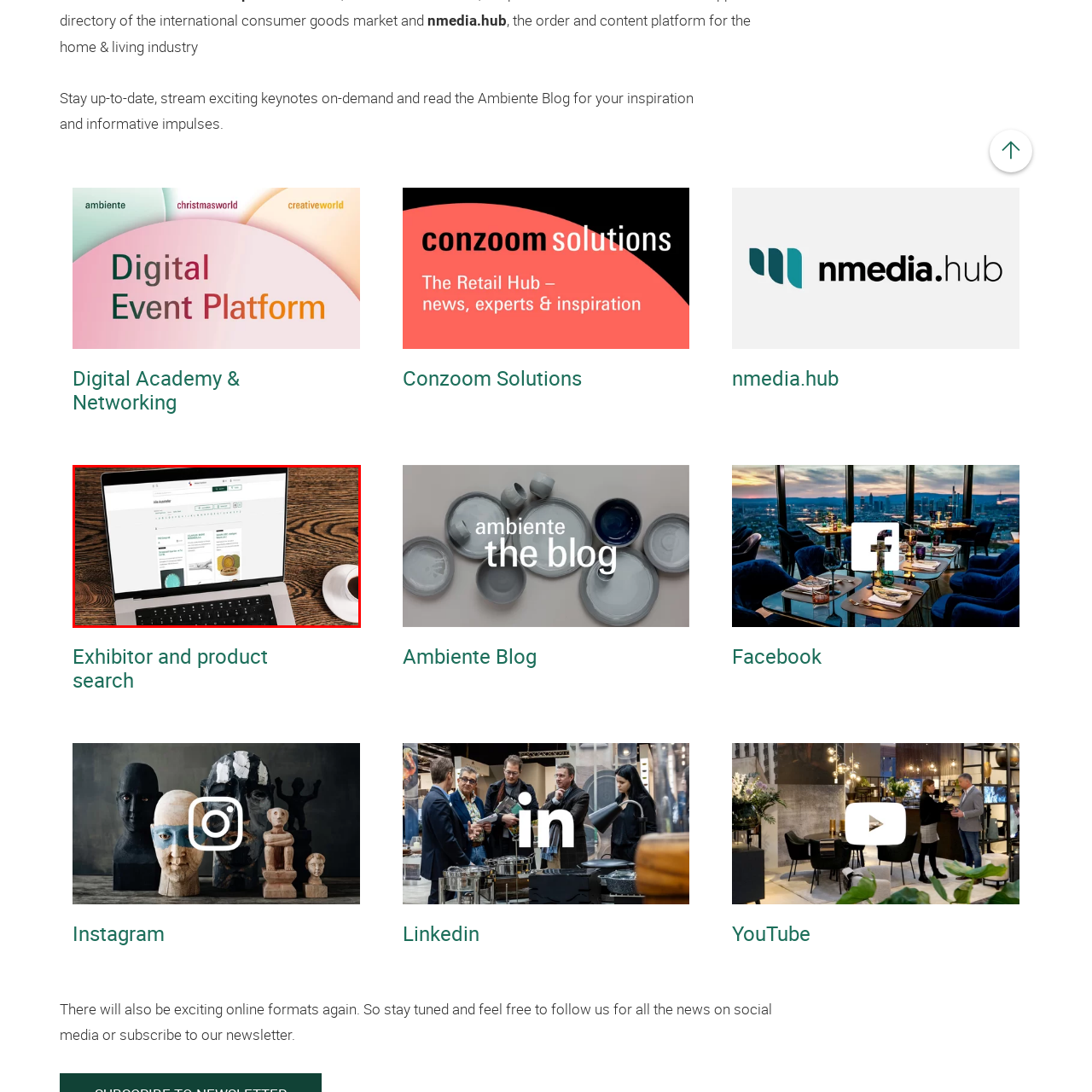What type of products are featured on the online platform?
Review the image area surrounded by the red bounding box and give a detailed answer to the question.

The online platform is focused on home and living industry products, as indicated by the visually appealing item thumbnails on the laptop screen, which suggests a range of products related to home decor, furniture, and other lifestyle items.